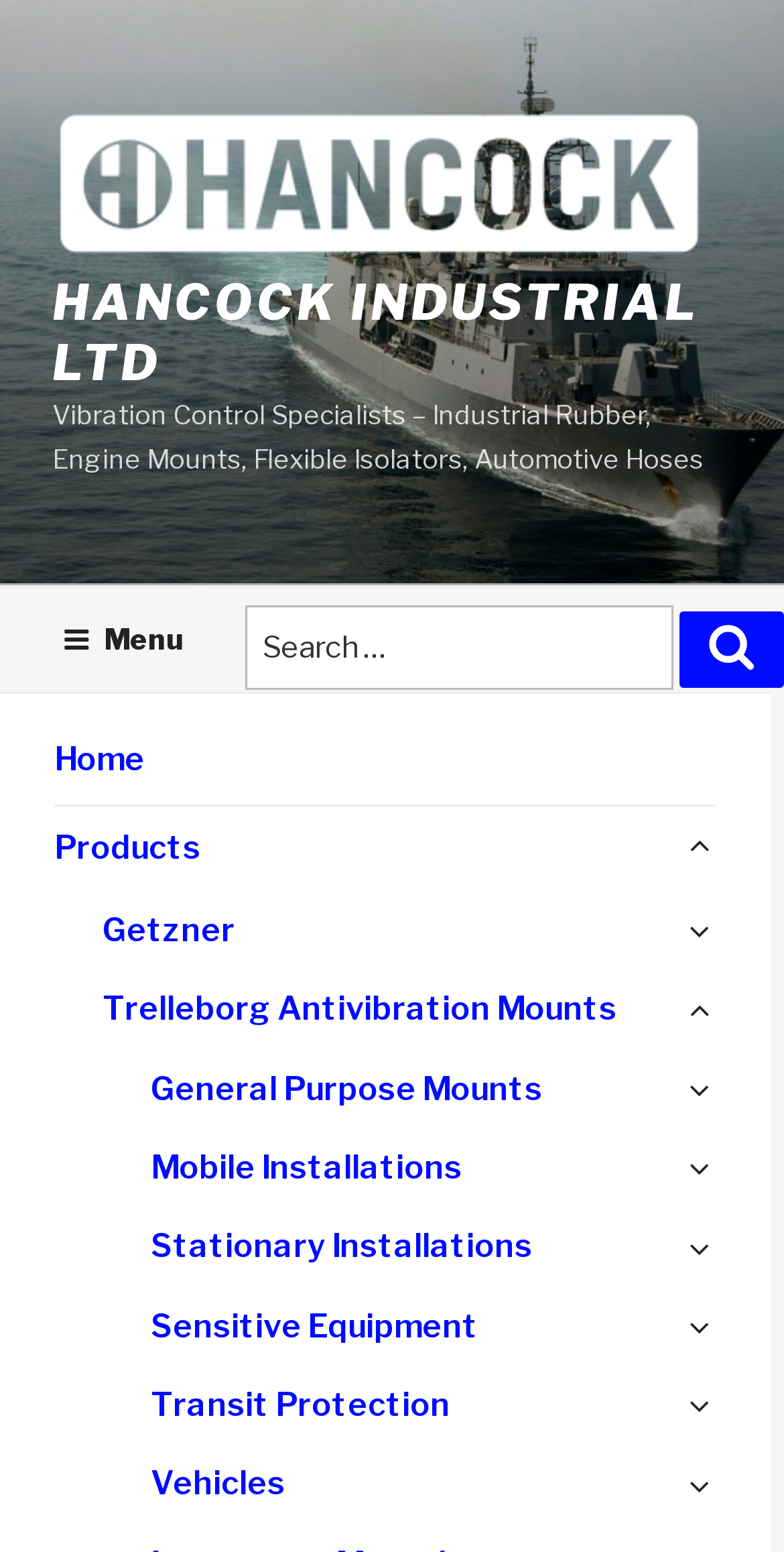Identify the bounding box coordinates of the region that needs to be clicked to carry out this instruction: "Click on Home". Provide these coordinates as four float numbers ranging from 0 to 1, i.e., [left, top, right, bottom].

[0.07, 0.463, 0.913, 0.518]